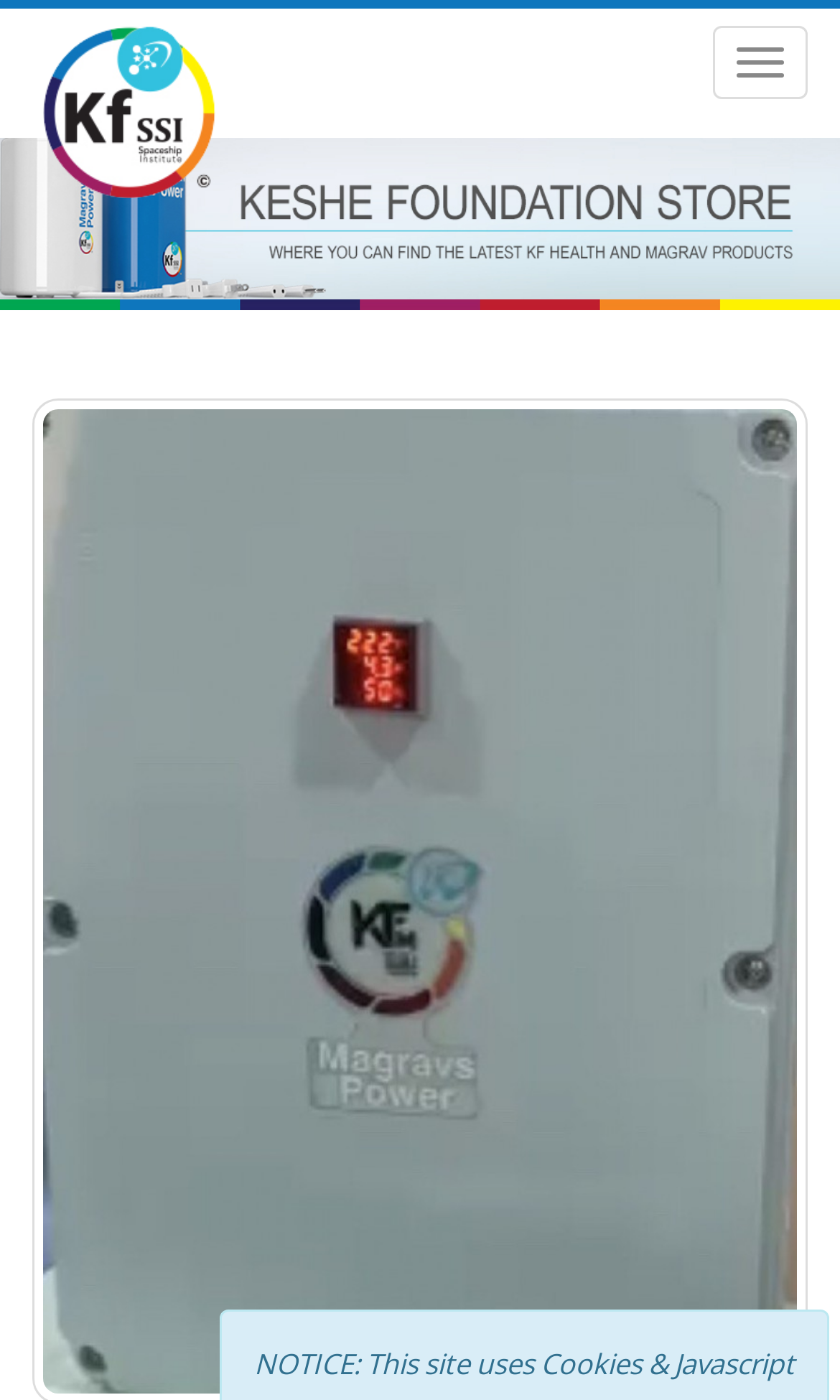Illustrate the webpage with a detailed description.

The webpage is the Keshe Foundation Store. At the top left corner, there is a small spacer image. Next to it, on the top left, is the Keshe foundation logo. On the top right, there is a "Toggle navigation" button. 

Below the logo, there is a wide image that spans the entire width of the page. Underneath this image, there is a small non-descriptive text element. 

On the right side of the page, there is a link, but its content is not specified. At the very bottom of the page, there is a notice that informs users that the site uses Cookies and Javascript.